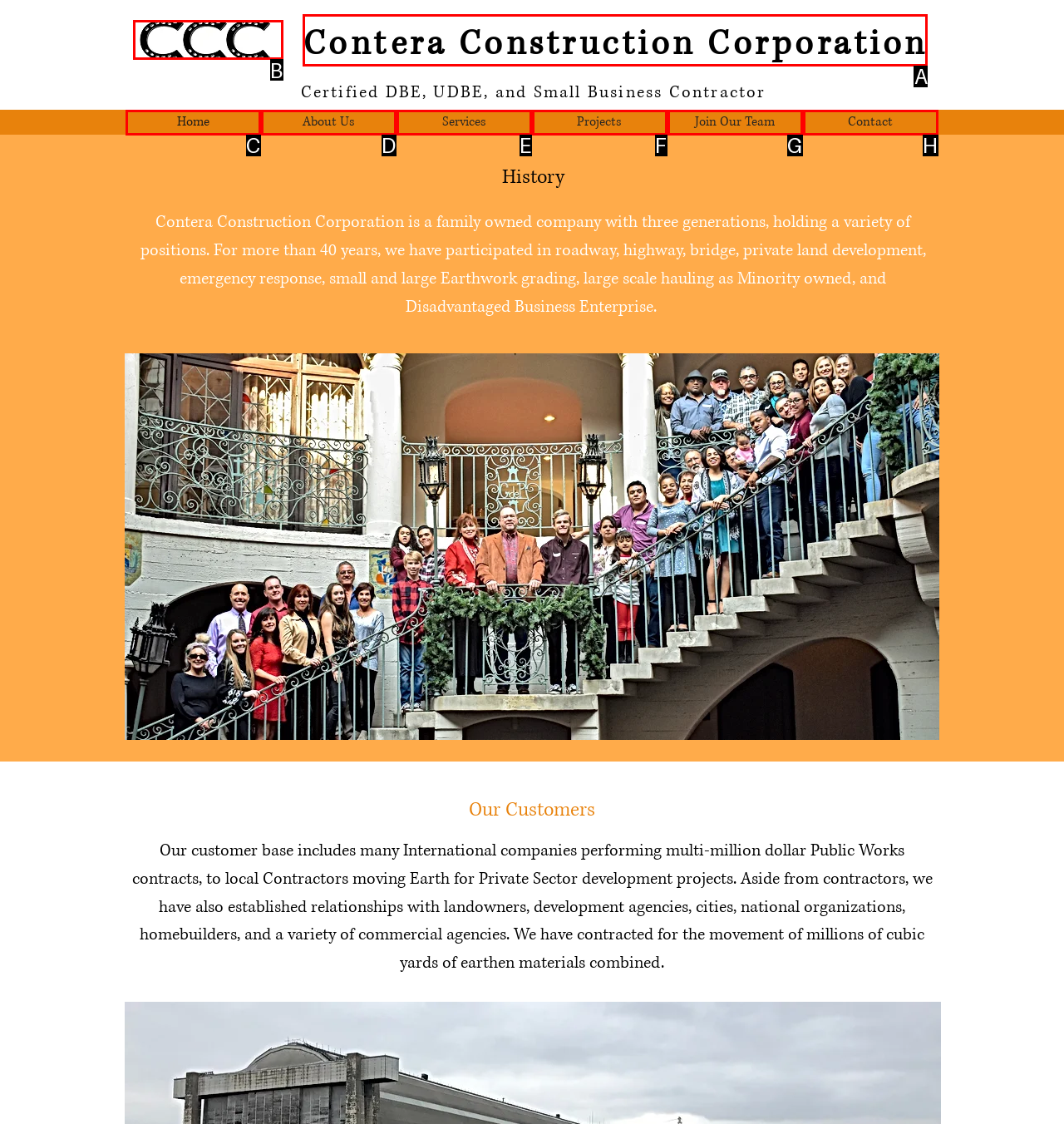From the given options, choose the one to complete the task: Click the logo
Indicate the letter of the correct option.

B